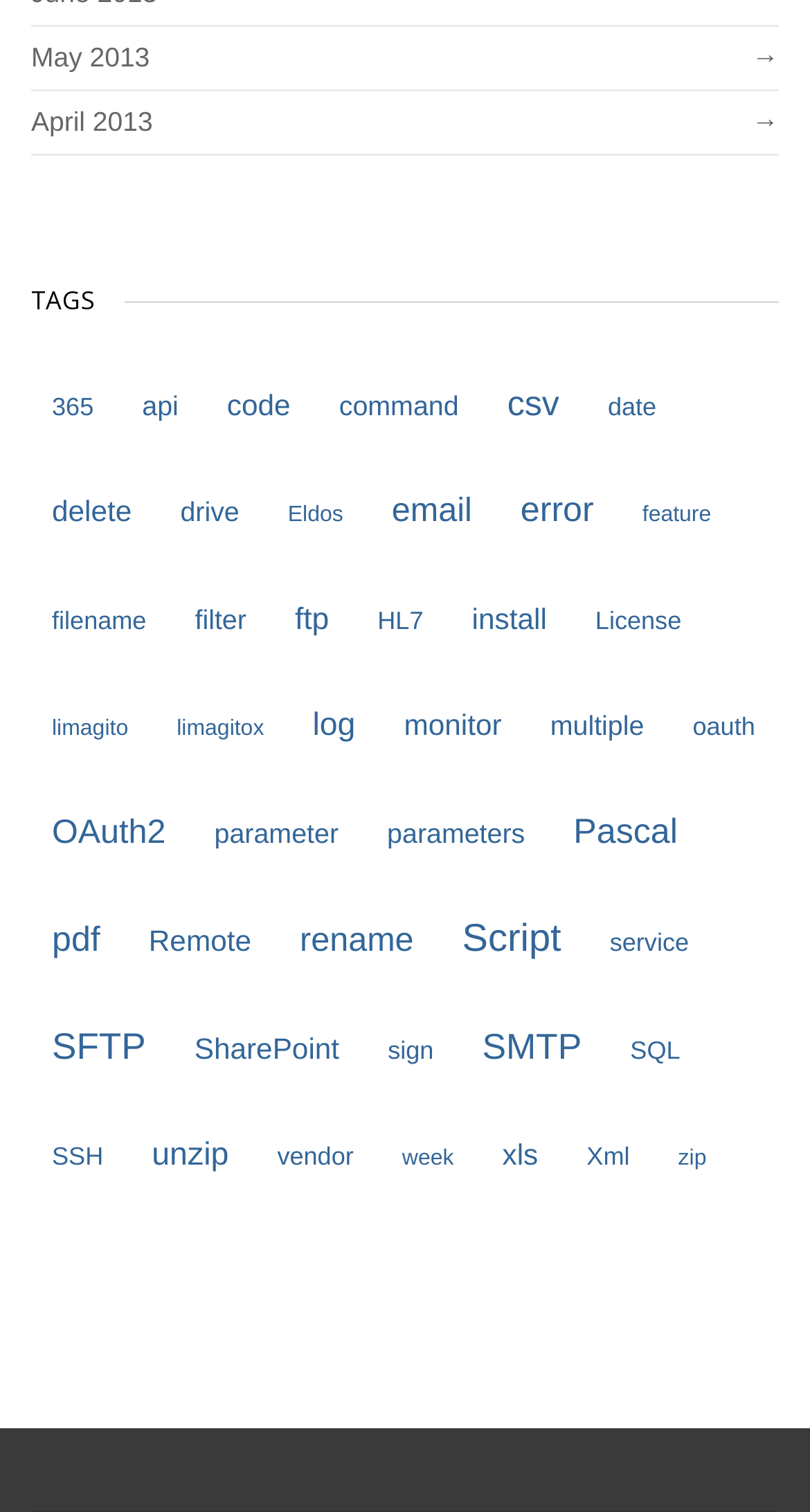Are there any tags related to programming languages?
Using the details from the image, give an elaborate explanation to answer the question.

I saw tags like 'Pascal' and 'api', which are related to programming languages.